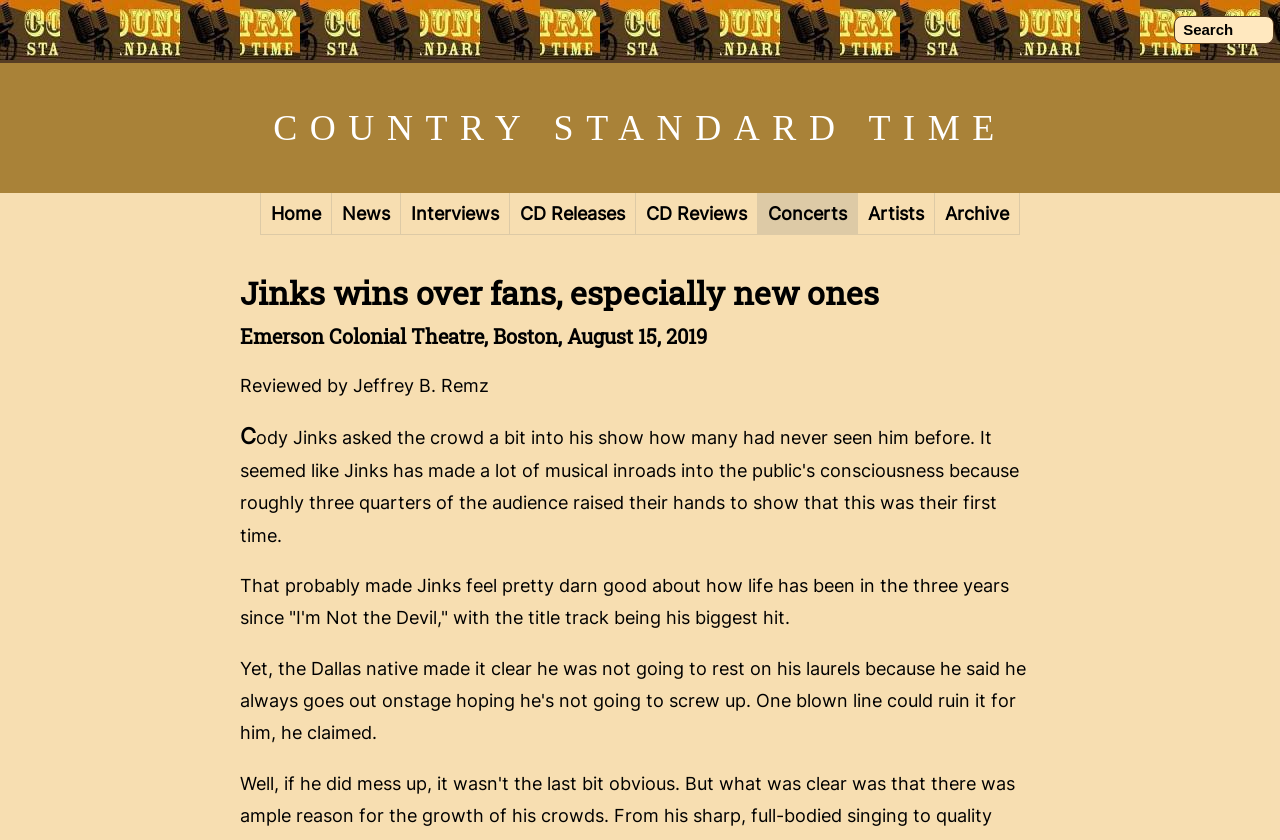Please find the bounding box coordinates of the element that must be clicked to perform the given instruction: "go to Concerts". The coordinates should be four float numbers from 0 to 1, i.e., [left, top, right, bottom].

[0.592, 0.23, 0.67, 0.28]